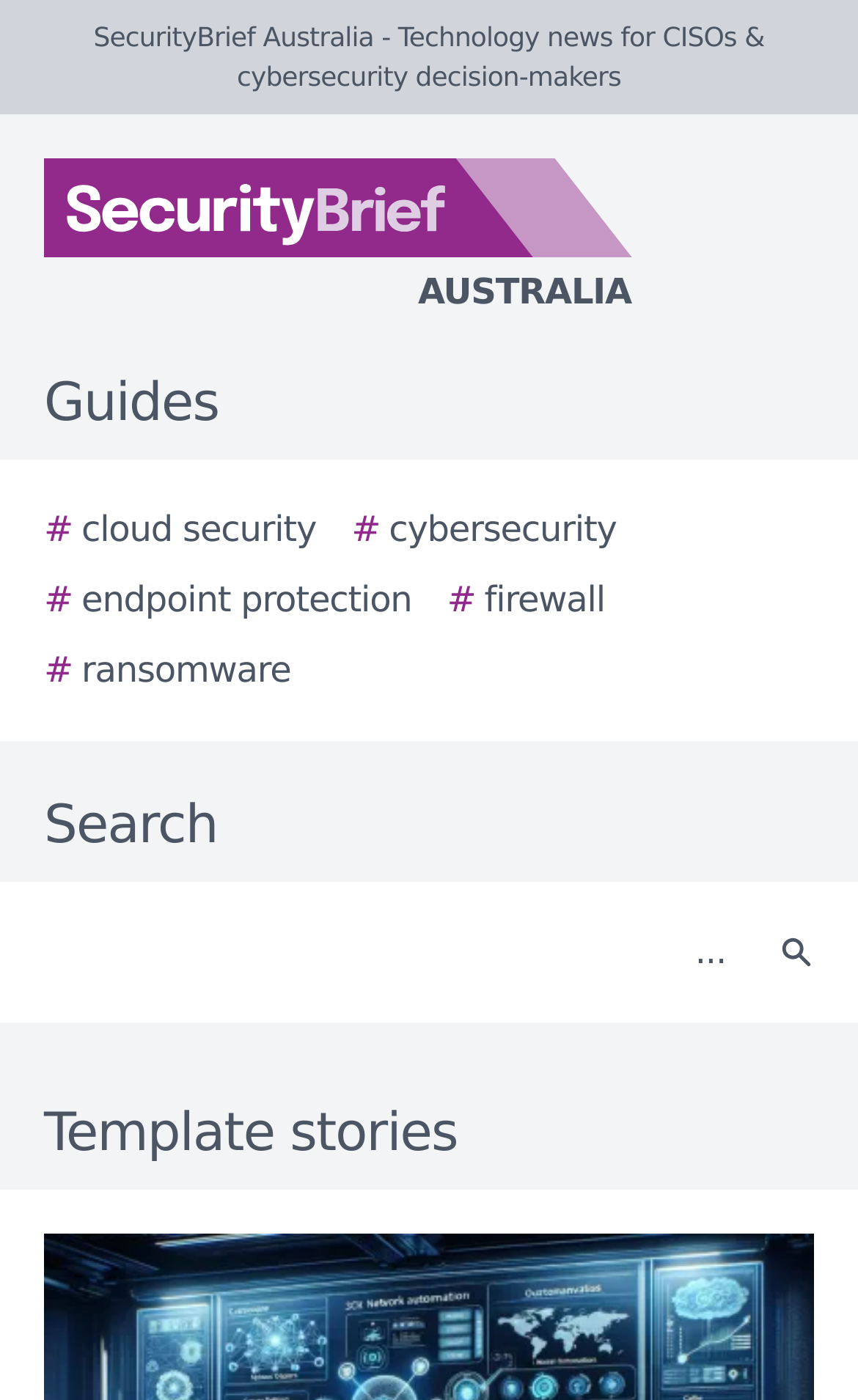Refer to the image and provide an in-depth answer to the question:
What is the name of the website?

The name of the website can be found at the top of the webpage, where it says 'SecurityBrief Australia - Technology news for CISOs & cybersecurity decision-makers'.